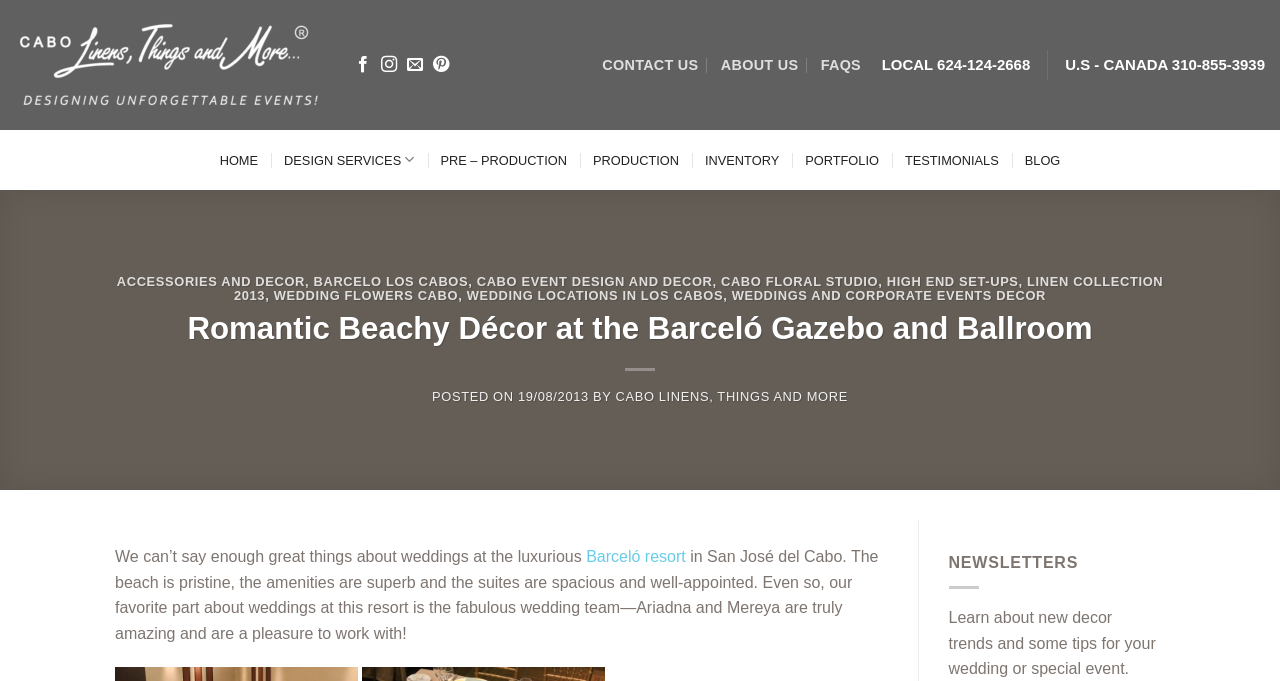Answer the question with a single word or phrase: 
What is the author of the post?

CABO LINENS, THINGS AND MORE